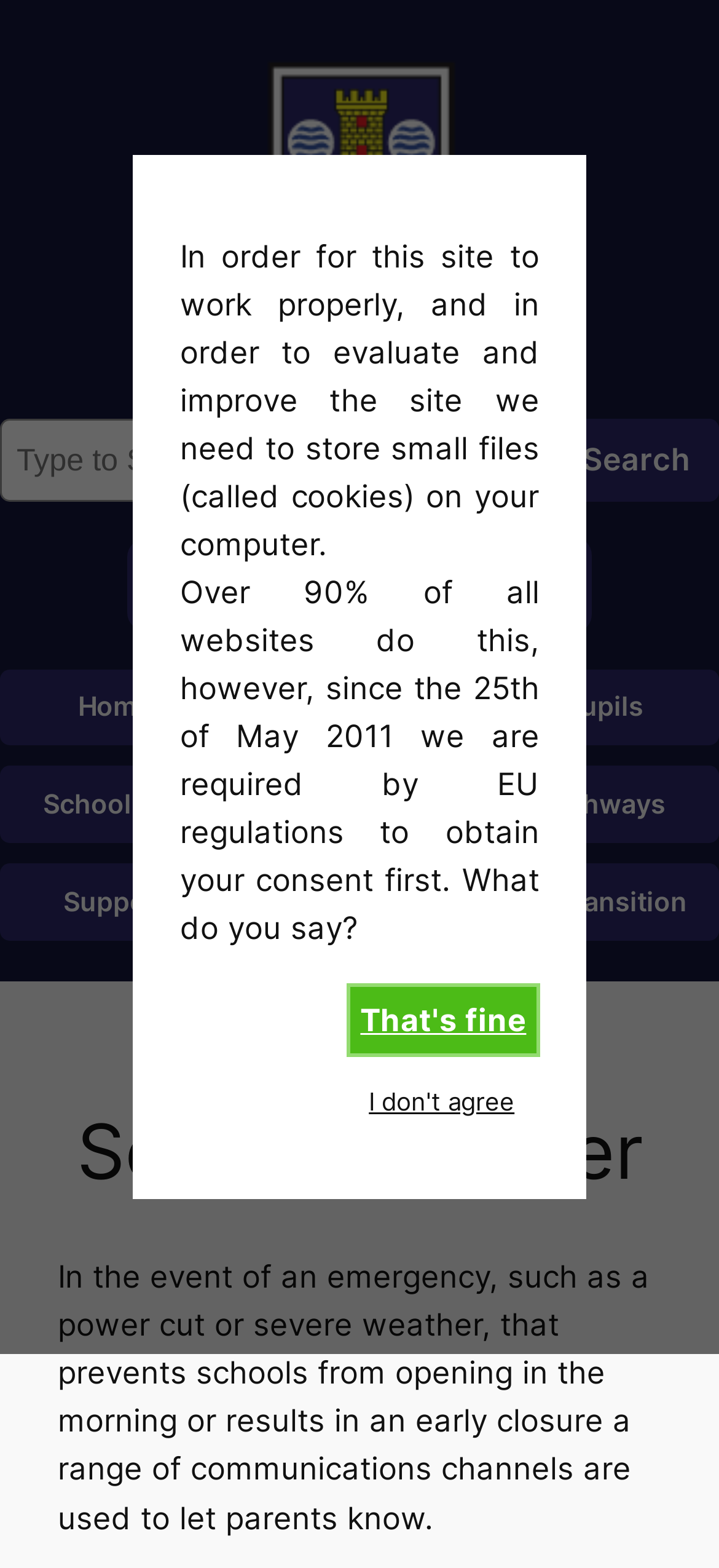Please determine the bounding box coordinates of the element's region to click in order to carry out the following instruction: "View Pupils page". The coordinates should be four float numbers between 0 and 1, i.e., [left, top, right, bottom].

[0.68, 0.427, 1.0, 0.475]